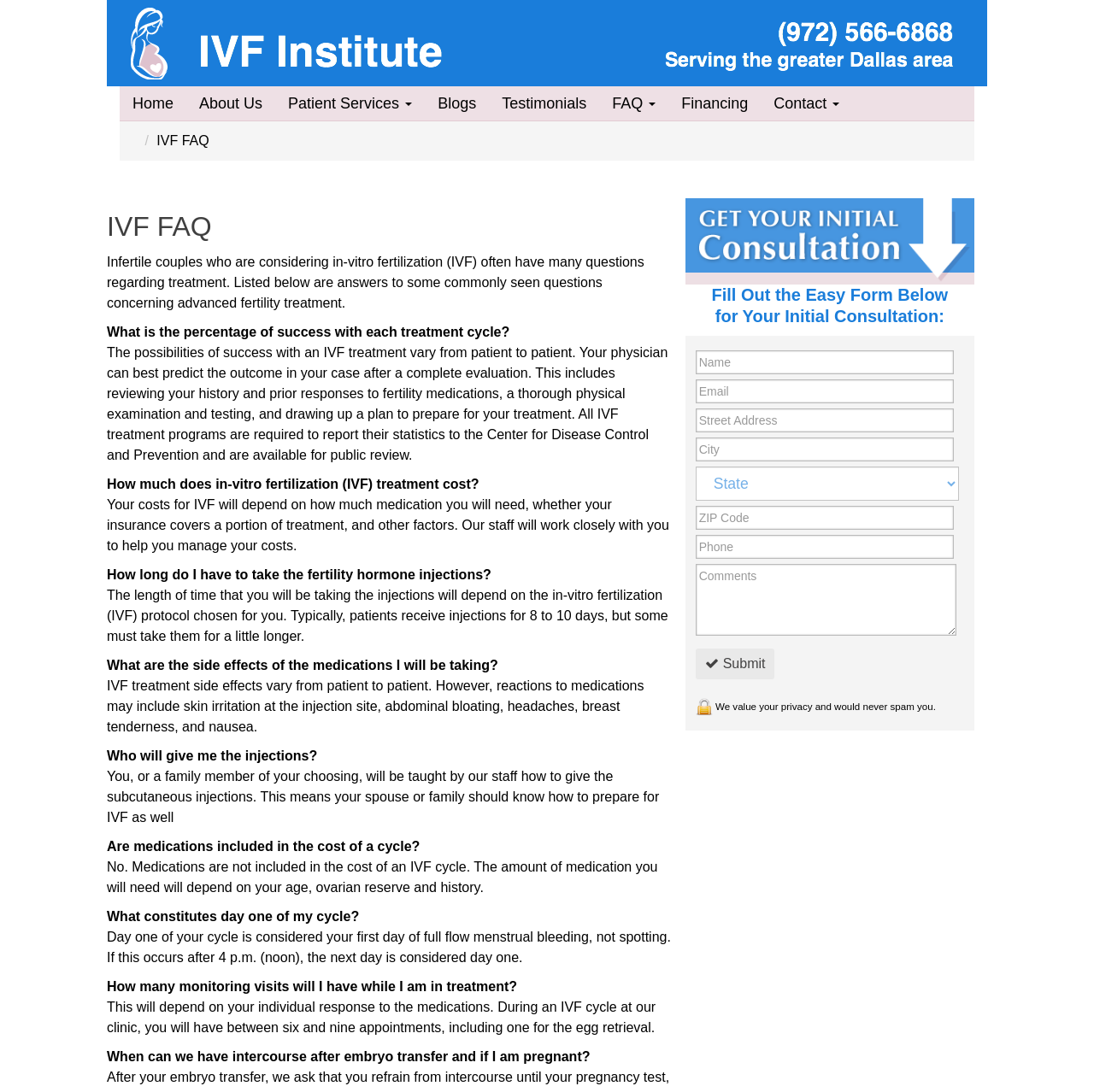Specify the bounding box coordinates for the region that must be clicked to perform the given instruction: "Click the 'About Us' link".

[0.17, 0.079, 0.252, 0.11]